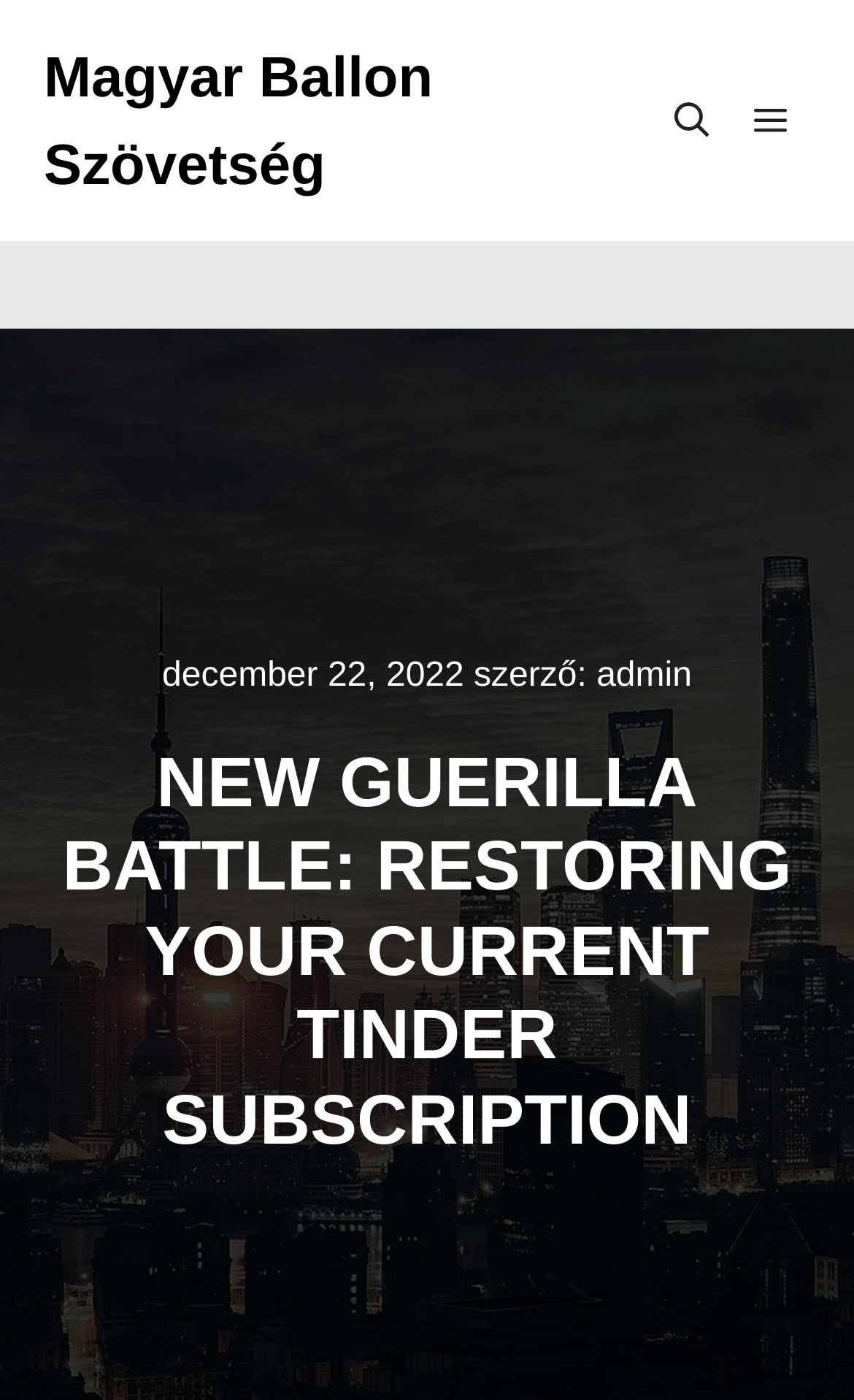From the image, can you give a detailed response to the question below:
Who is the author of the article?

I found the author of the article by looking at the link element on the webpage, which is located at coordinates [0.698, 0.407, 0.81, 0.433]. The text inside this element is 'admin', which indicates the author of the article.